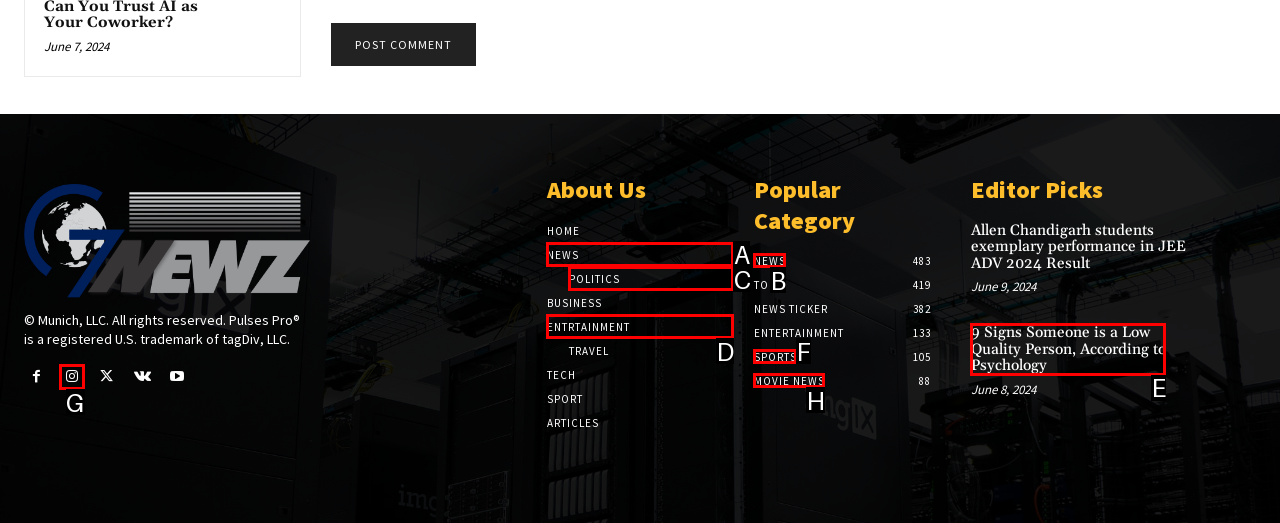Find the HTML element that corresponds to the description: Movie News88. Indicate your selection by the letter of the appropriate option.

H